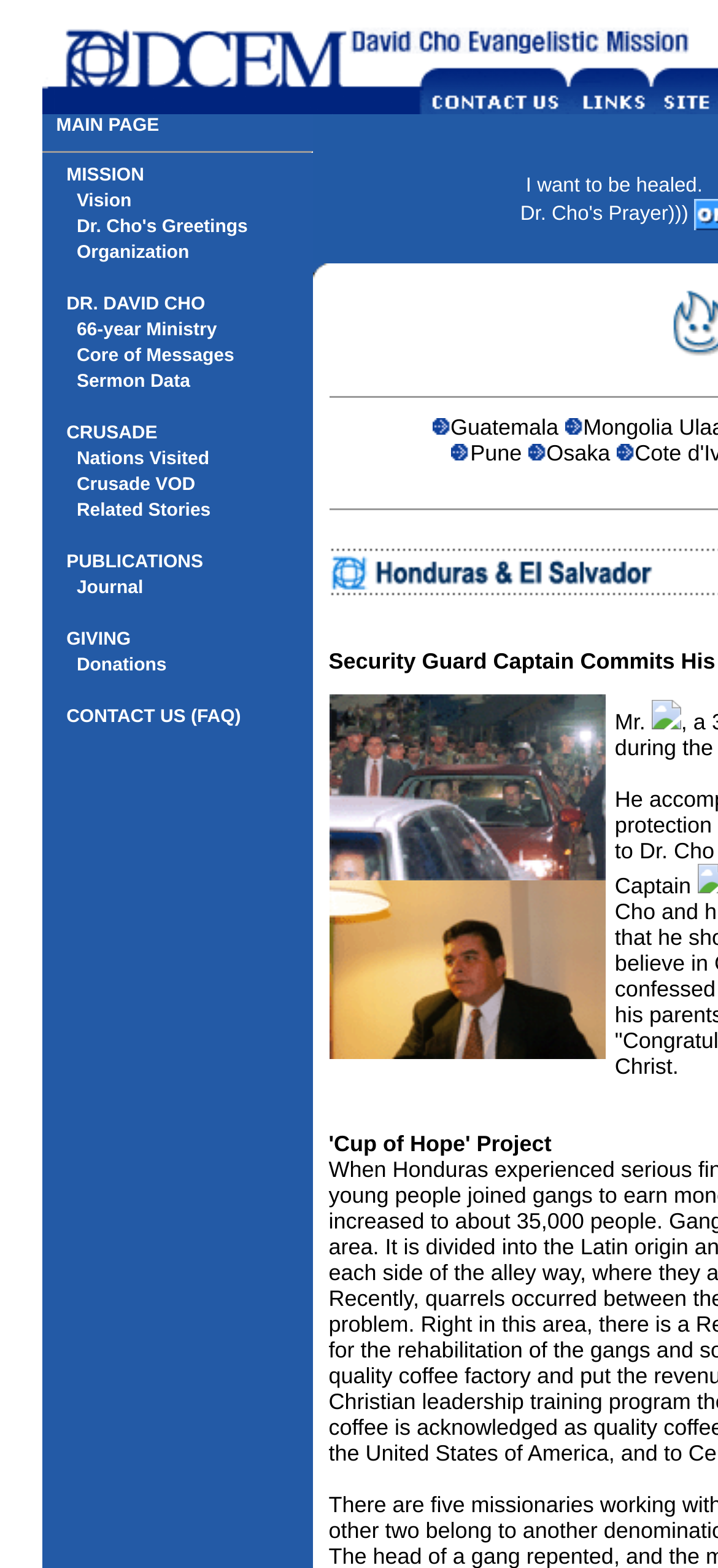Locate the bounding box coordinates of the element I should click to achieve the following instruction: "Navigate to More Services".

None